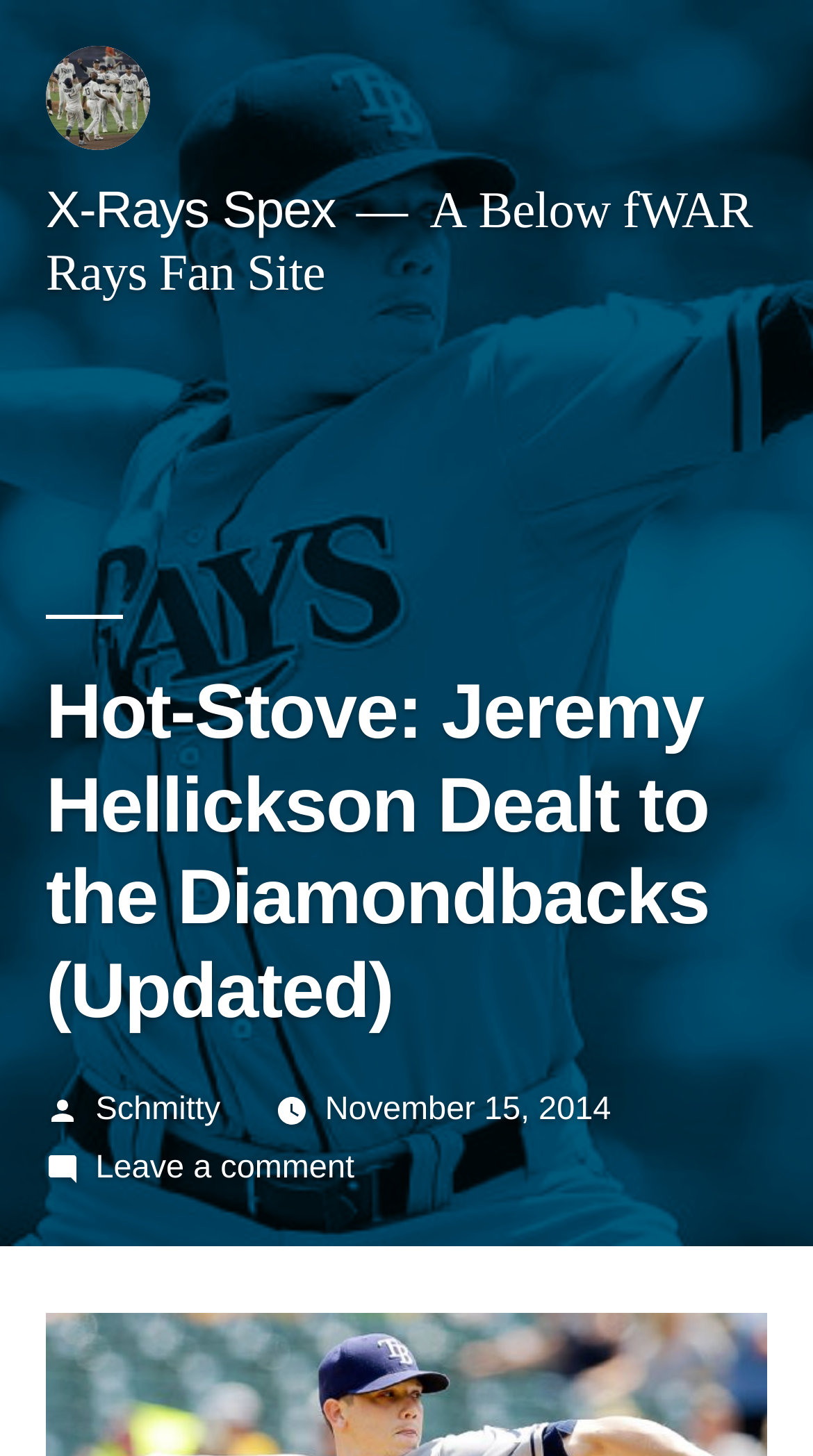From the details in the image, provide a thorough response to the question: When was the article posted?

I found the posting date by looking at the link with the text 'November 15, 2014', which is located near the 'Posted by' text.